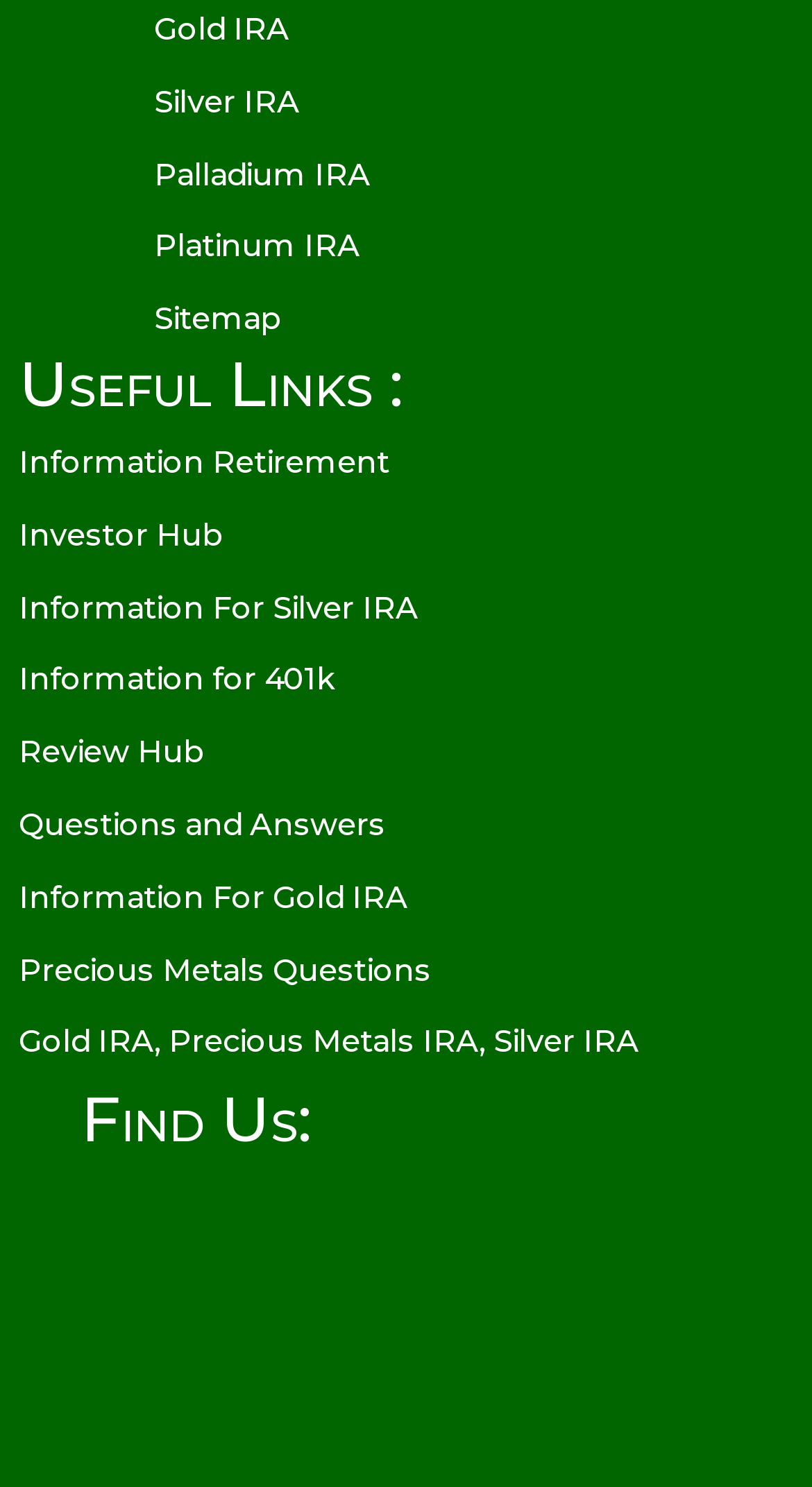Pinpoint the bounding box coordinates of the clickable element needed to complete the instruction: "Learn about Silver IRA". The coordinates should be provided as four float numbers between 0 and 1: [left, top, right, bottom].

[0.177, 0.052, 0.369, 0.1]